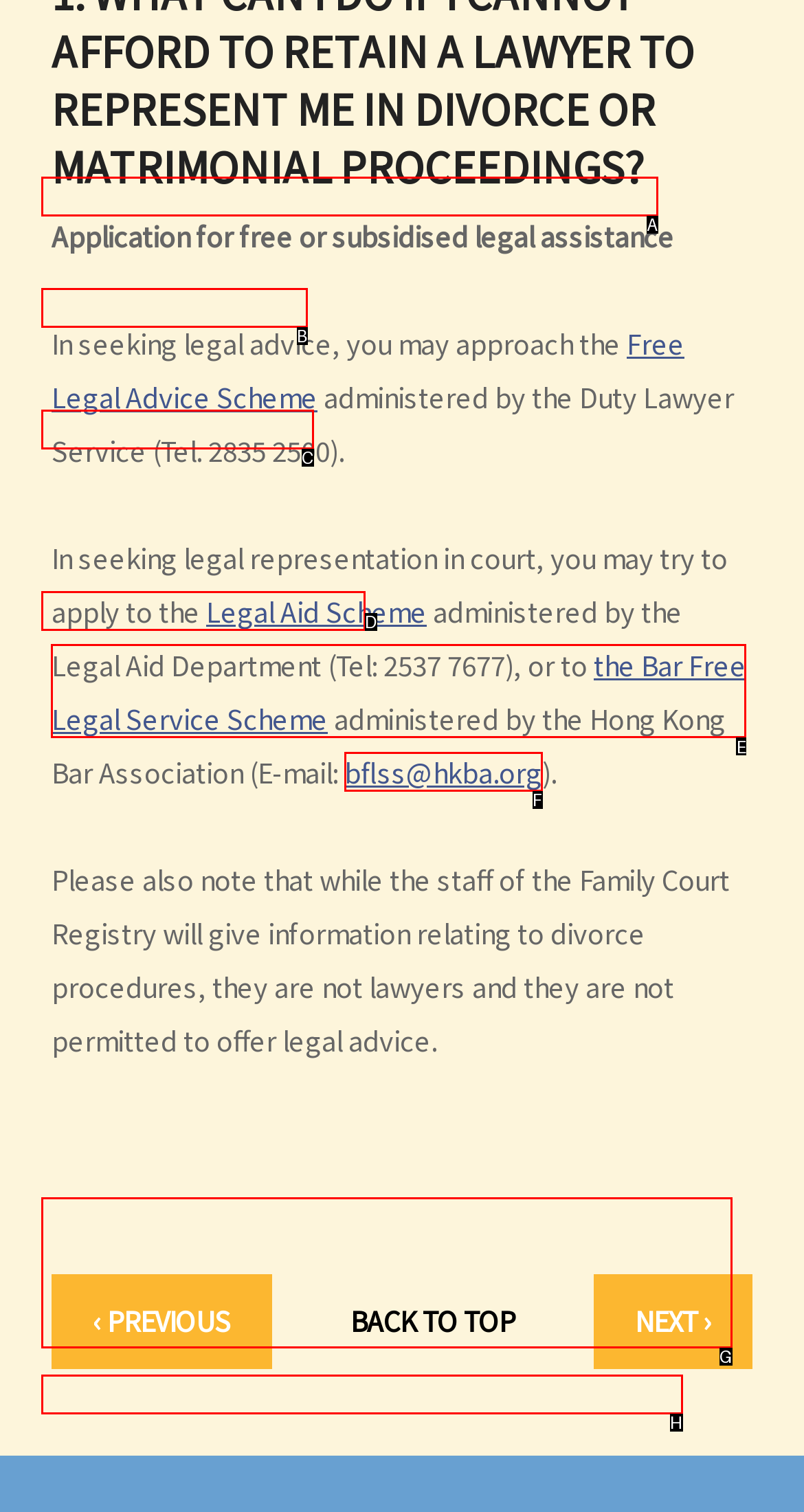Choose the letter of the element that should be clicked to complete the task: Click on 'the Bar Free Legal Service Scheme'
Answer with the letter from the possible choices.

E